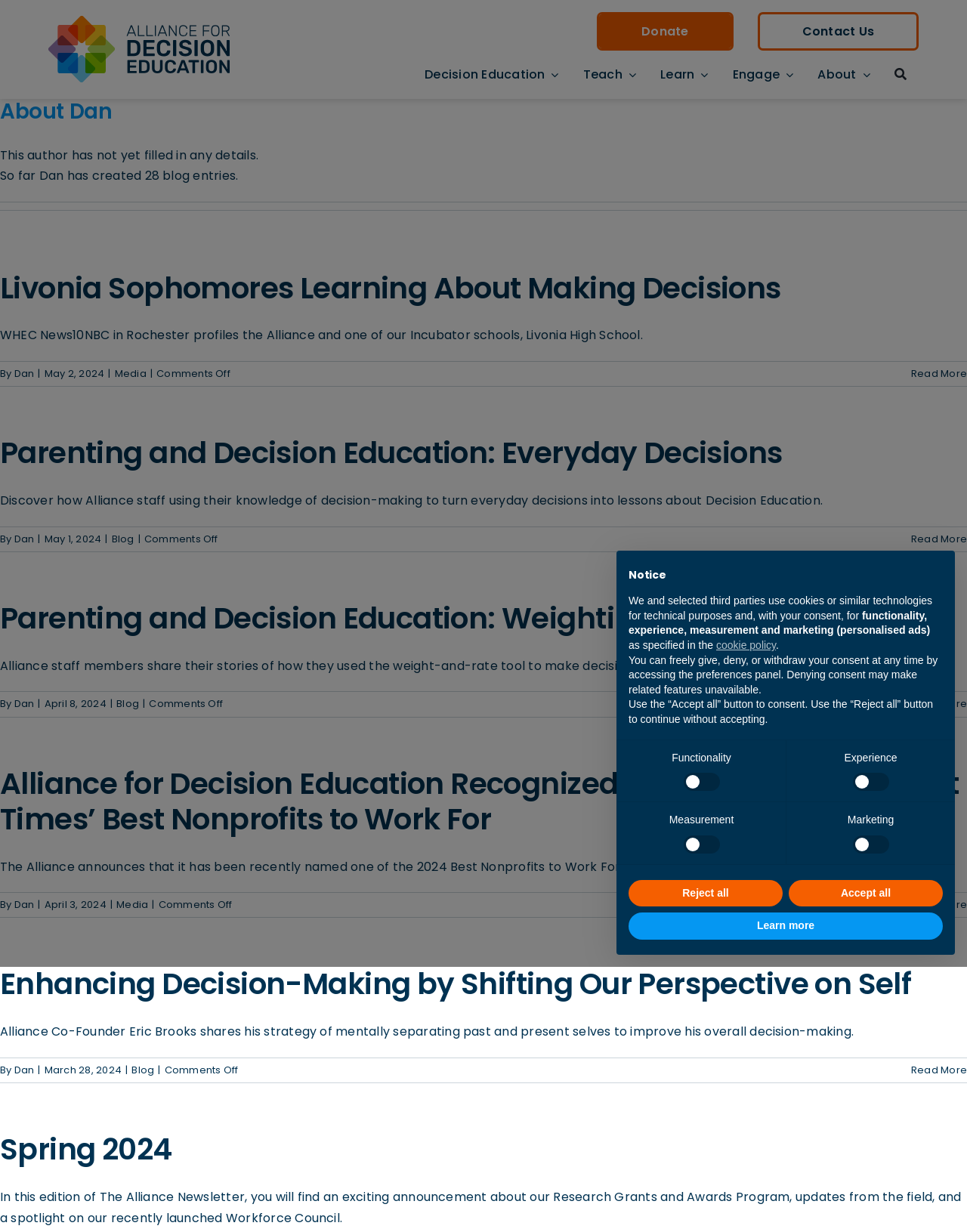What is the title of the first article?
Using the image, answer in one word or phrase.

Livonia Sophomores Learning About Making Decisions